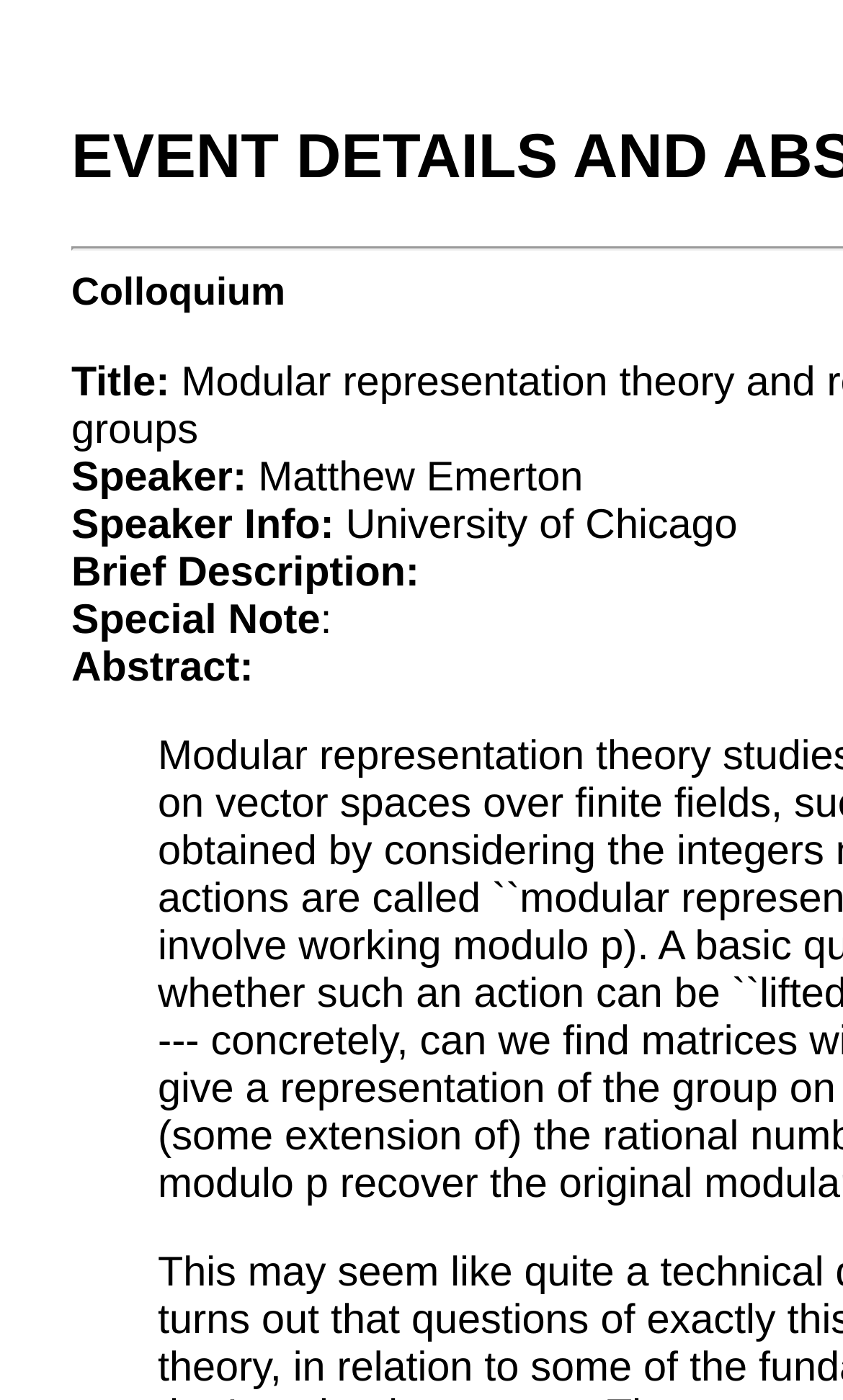Illustrate the webpage's structure and main components comprehensively.

The webpage is about the Northwestern University Mathematical Calendar, specifically a colloquium event. At the top, there is a title "Colloquium". Below the title, there are several sections of information about the event. 

On the left side, there are labels "Title:", "Speaker:", "Speaker Info:", "Brief Description:", and "Abstract:". These labels are aligned vertically, with the "Title:" label at the top and the "Abstract:" label at the bottom. 

To the right of the "Title:" label, there is no text. To the right of the "Speaker:" label, there is the speaker's name, "Matthew Emerton". To the right of the "Speaker Info:" label, there is the speaker's affiliation, "University of Chicago". To the right of the "Brief Description:" label, there is a section labeled "Special Note". Finally, to the right of the "Abstract:" label, there is the abstract of the colloquium.